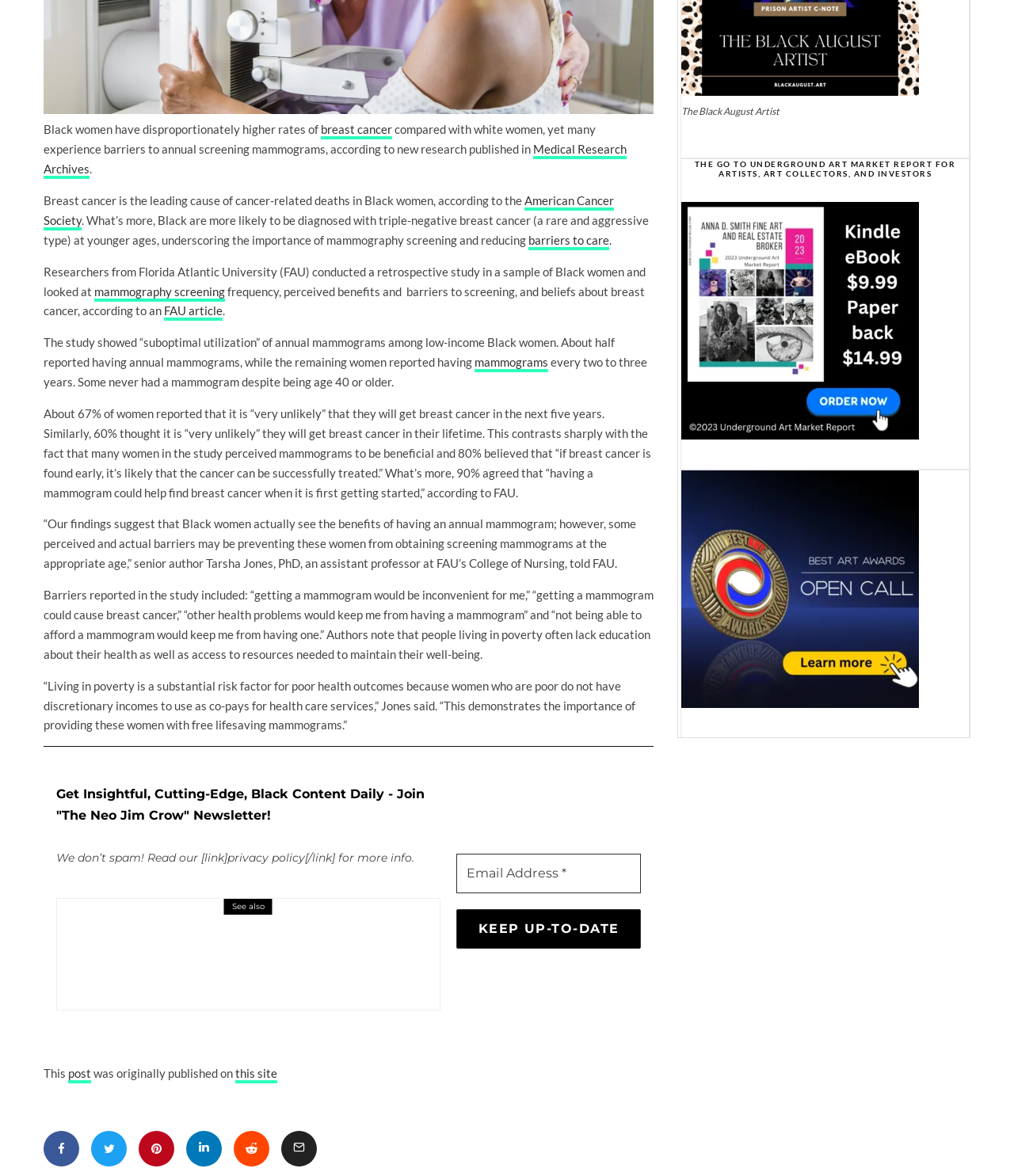Provide the bounding box coordinates, formatted as (top-left x, top-left y, bottom-right x, bottom-right y), with all values being floating point numbers between 0 and 1. Identify the bounding box of the UI element that matches the description: FAU article

[0.162, 0.258, 0.22, 0.27]